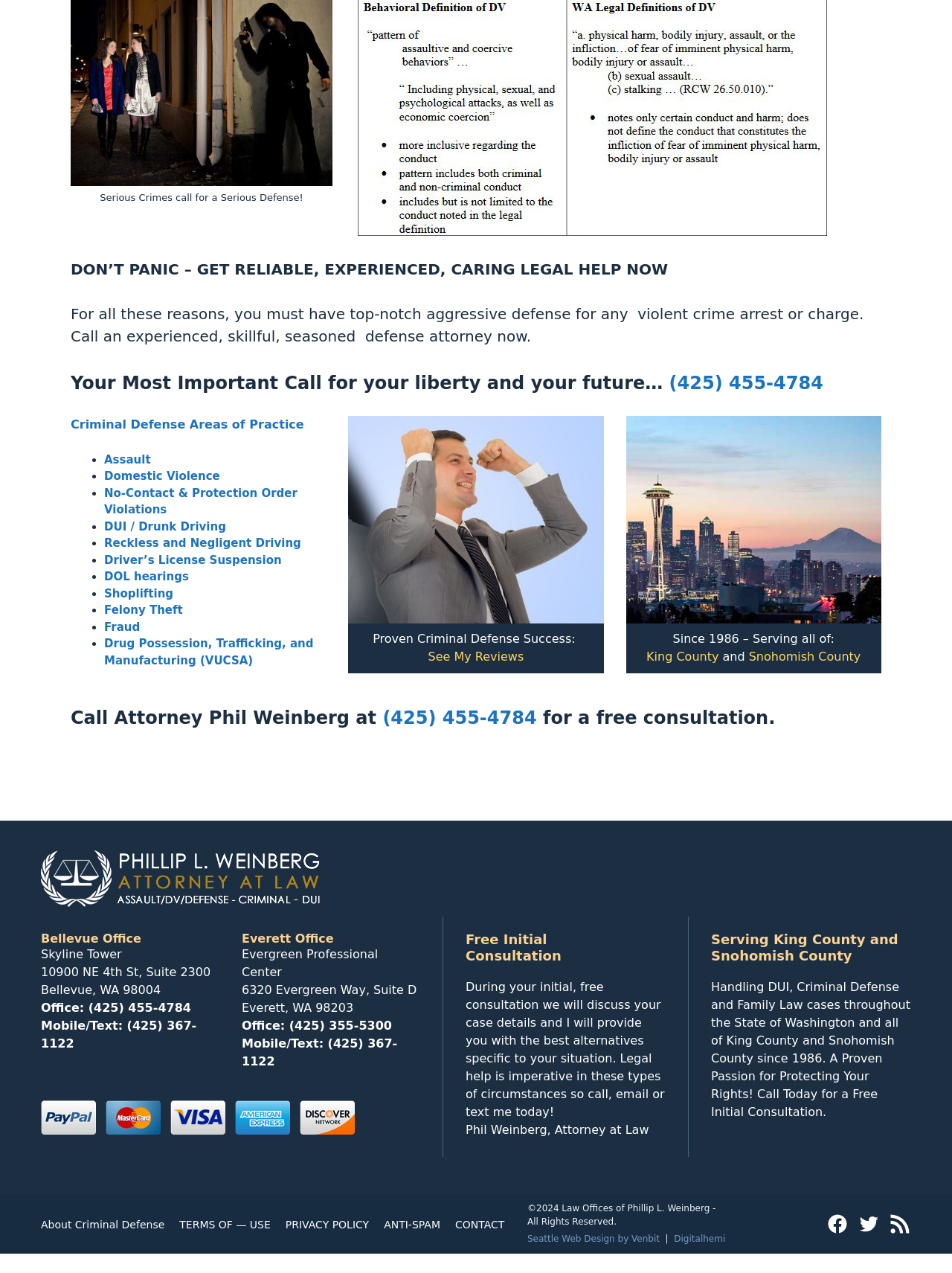Identify the bounding box for the described UI element. Provide the coordinates in (top-left x, top-left y, bottom-right x, bottom-right y) format with values ranging from 0 to 1: No-Contact & Protection Order Violations

[0.109, 0.382, 0.312, 0.406]